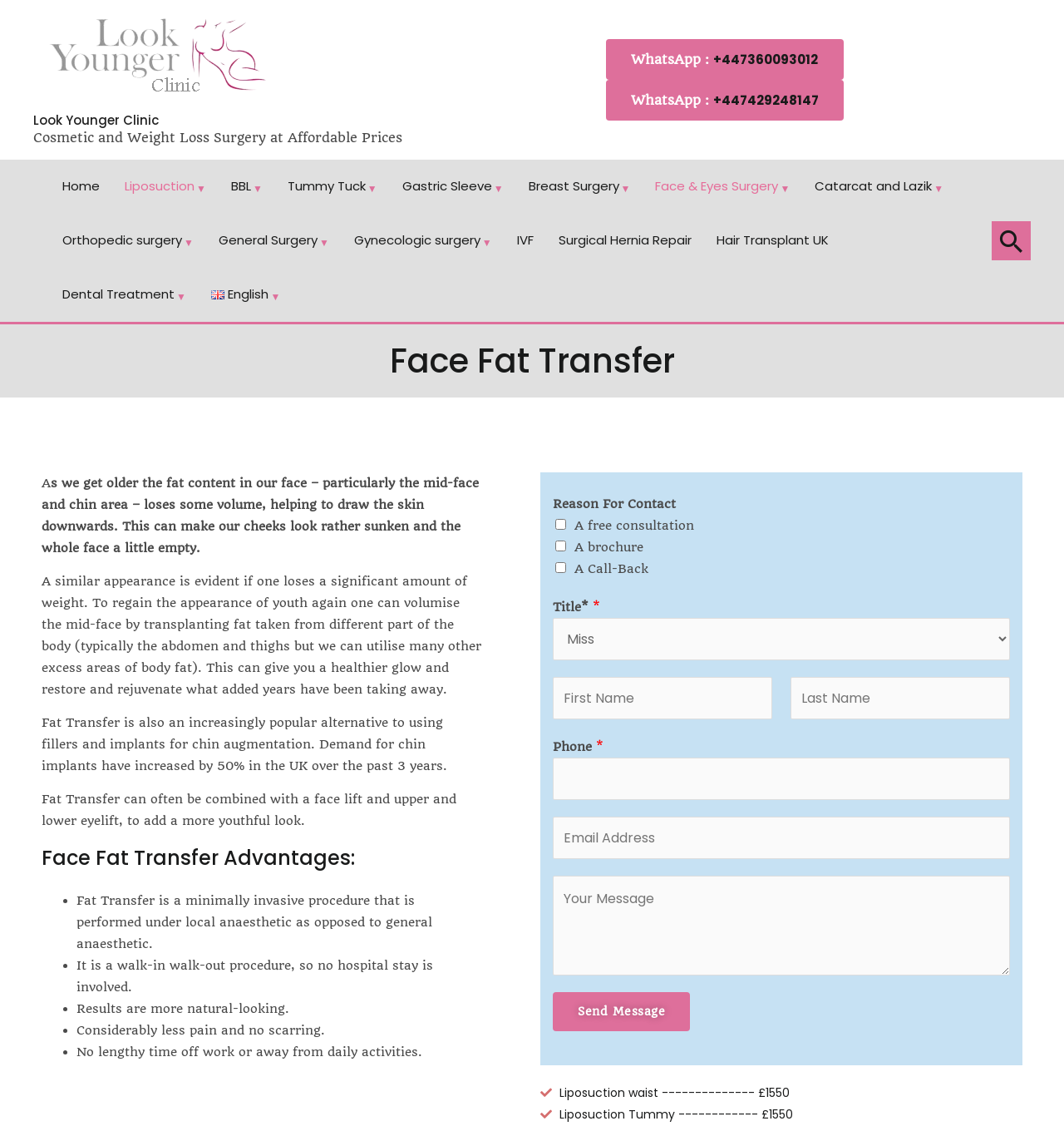Could you determine the bounding box coordinates of the clickable element to complete the instruction: "Click on the 'Home' link"? Provide the coordinates as four float numbers between 0 and 1, i.e., [left, top, right, bottom].

[0.047, 0.141, 0.105, 0.189]